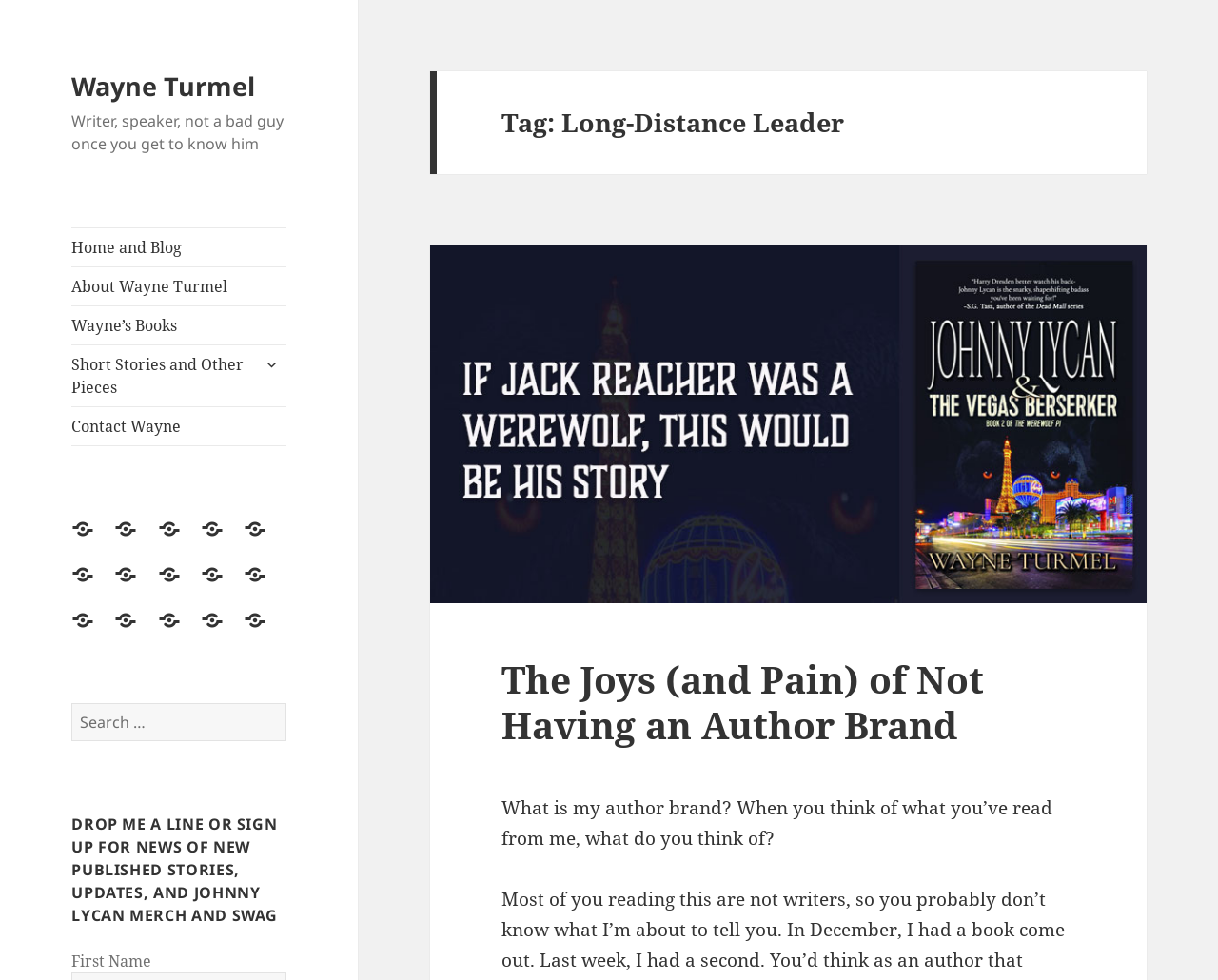What is the topic of the article on the webpage?
Using the information presented in the image, please offer a detailed response to the question.

The heading 'The Joys (and Pain) of Not Having an Author Brand' and the subsequent text suggest that the article on the webpage is discussing the topic of author brand.